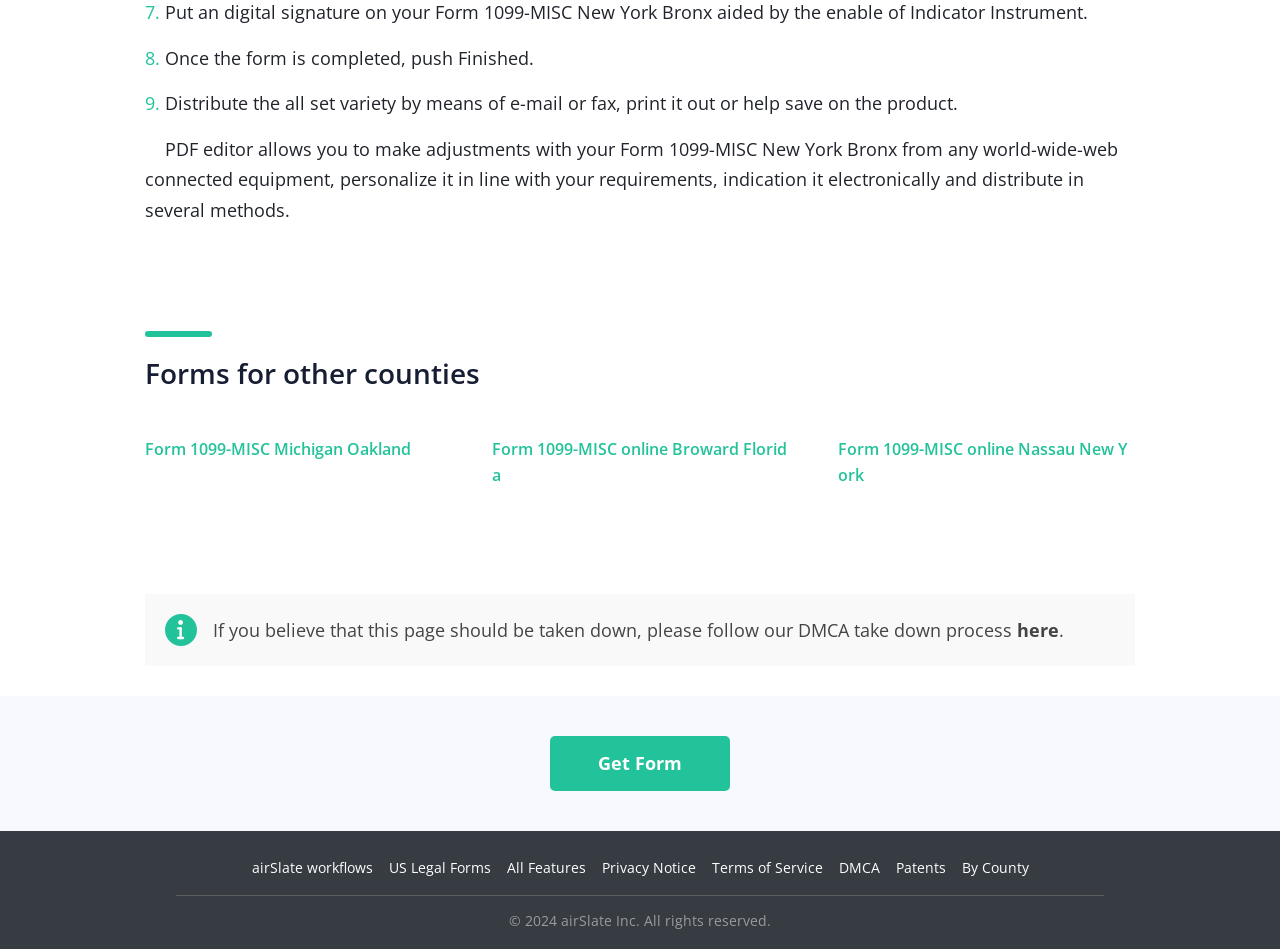What is the purpose of the Indicator Instrument?
Using the image provided, answer with just one word or phrase.

digital signature